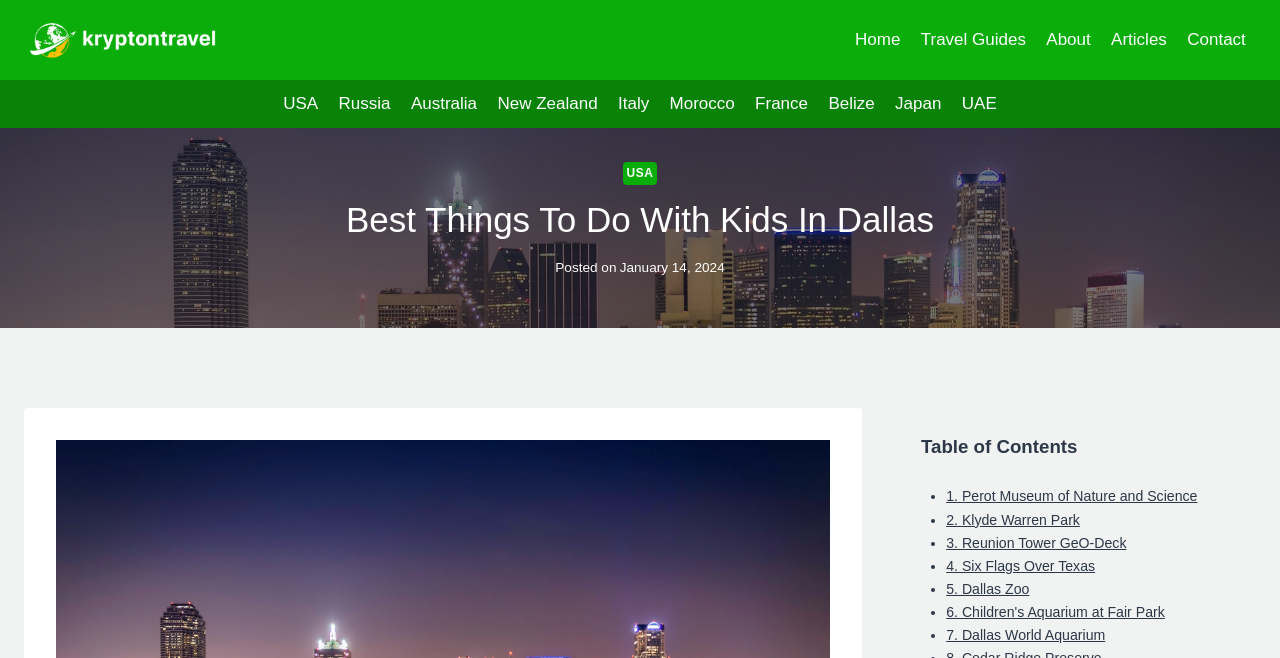Write an extensive caption that covers every aspect of the webpage.

The webpage is about the best things to do with kids in Dallas, Texas. At the top left corner, there is a logo image with a link. Next to it, there is a primary navigation menu with links to "Home", "Travel Guides", "About", "Articles", and "Contact". 

Below the primary navigation menu, there is a secondary navigation menu with links to various countries, including the USA, Russia, Australia, and others. 

On the left side of the page, there is a link to "USA" that is separate from the secondary navigation menu. 

The main content of the page starts with a heading that reads "Best Things To Do With Kids In Dallas". Below the heading, there is a text "Posted on" followed by the date "January 14, 2024". 

The main content is a list of activities to do with kids in Dallas, presented in a bullet-point format. Each activity is a link, and they are listed in numerical order. The activities include visiting the Perot Museum of Nature and Science, Klyde Warren Park, Reunion Tower GeO-Deck, Six Flags Over Texas, Dallas Zoo, Children's Aquarium at Fair Park, and Dallas World Aquarium.